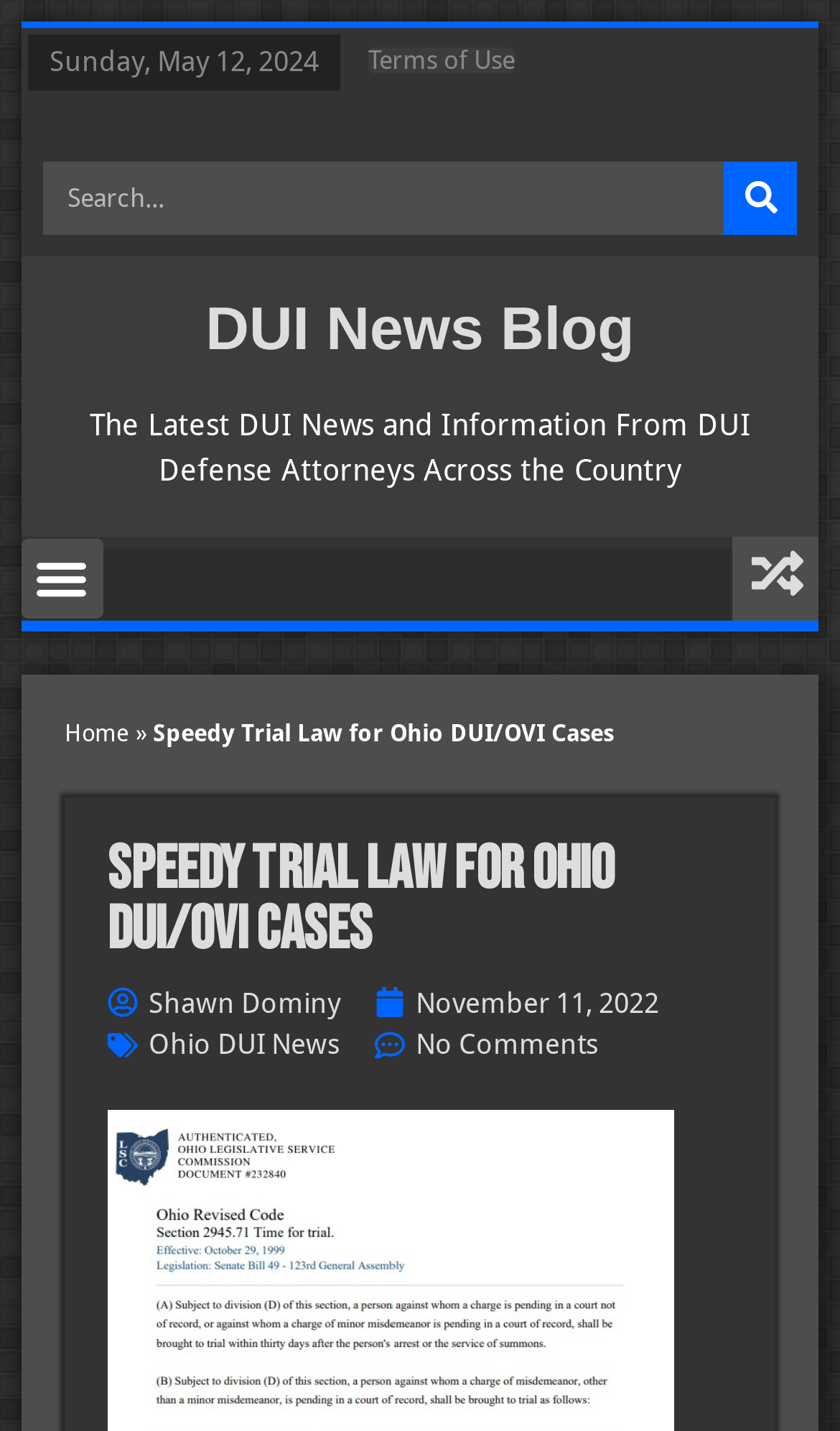Extract the top-level heading from the webpage and provide its text.

Speedy Trial Law for Ohio DUI/OVI Cases